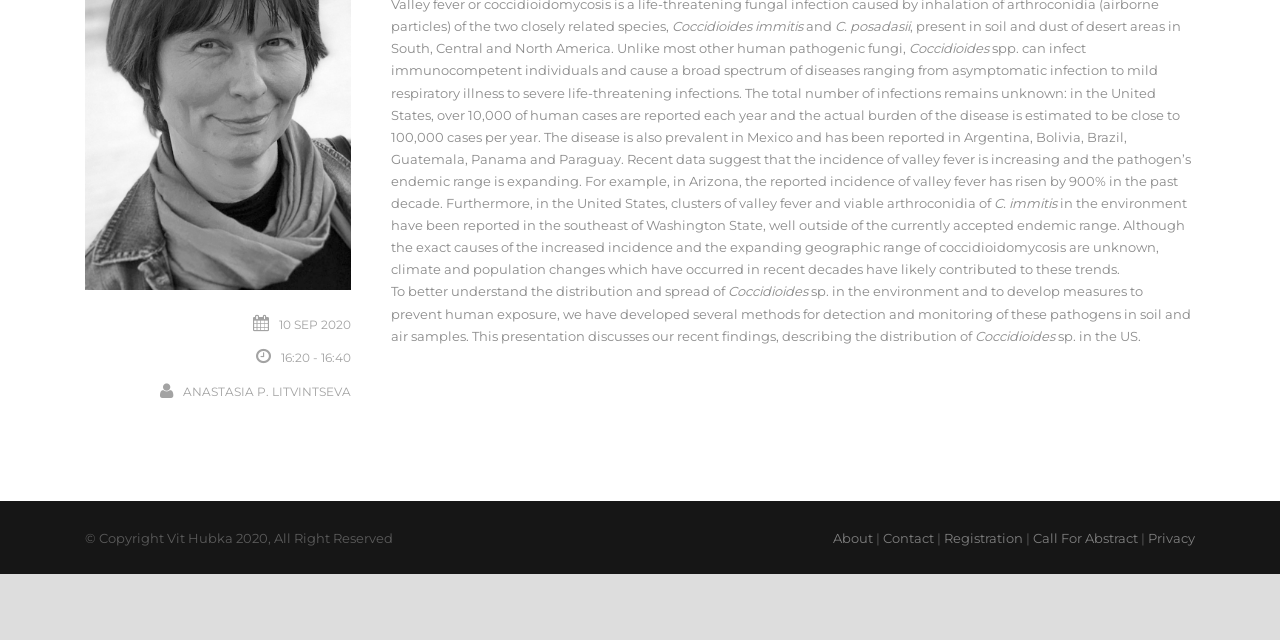Predict the bounding box of the UI element based on the description: "Call For Abstract". The coordinates should be four float numbers between 0 and 1, formatted as [left, top, right, bottom].

[0.807, 0.829, 0.889, 0.854]